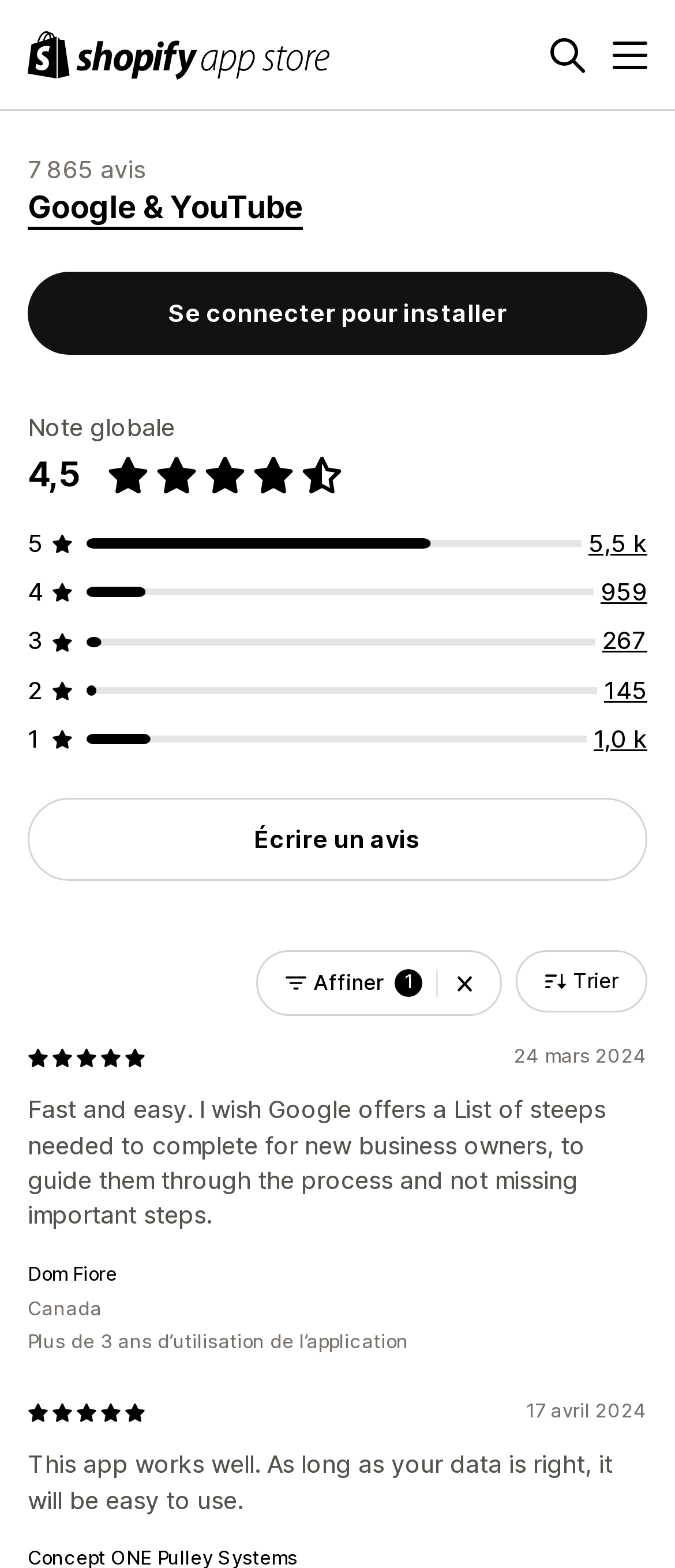Use one word or a short phrase to answer the question provided: 
How many reviews are there in total?

5468